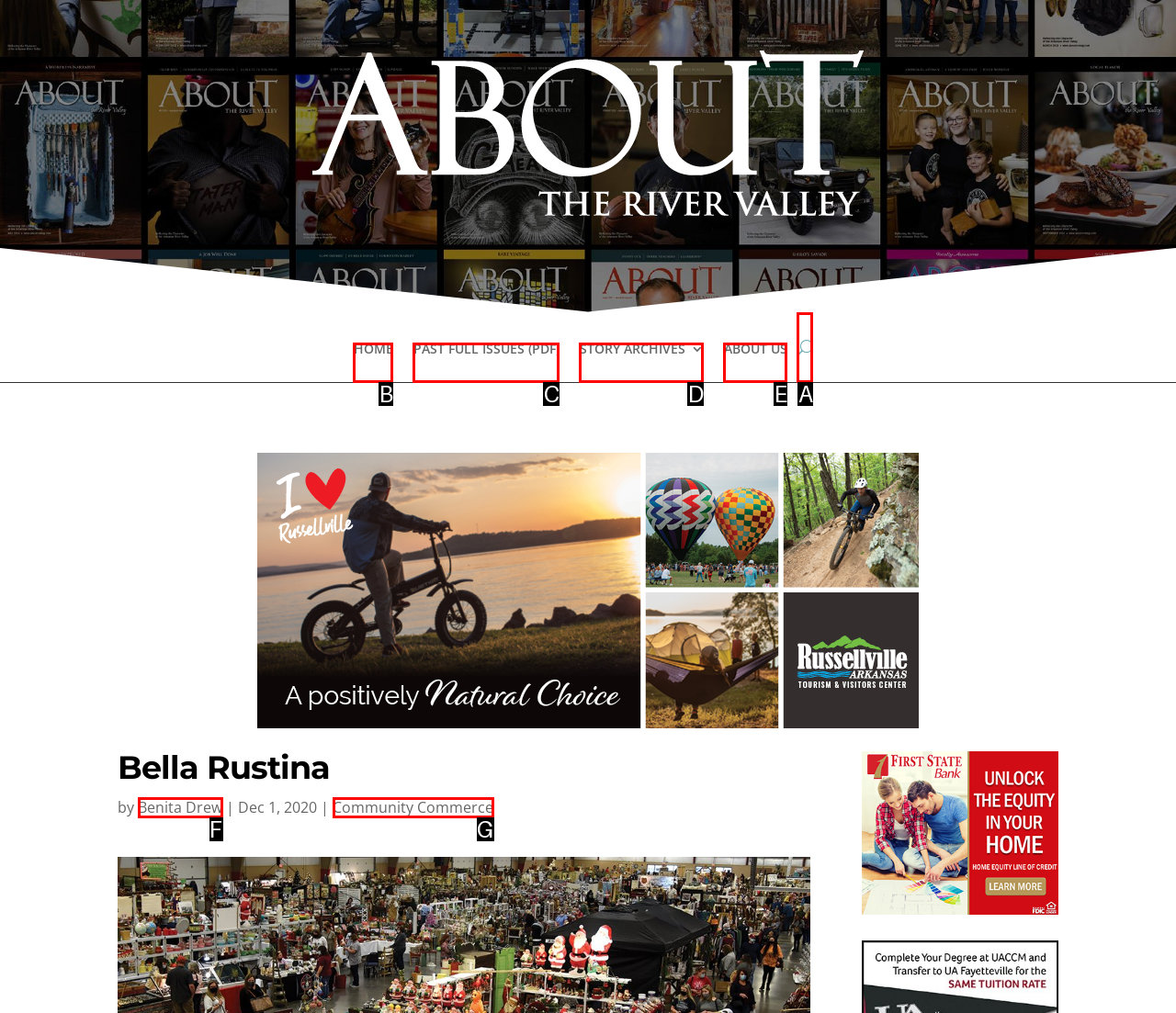Find the option that matches this description: FAS
Provide the matching option's letter directly.

None